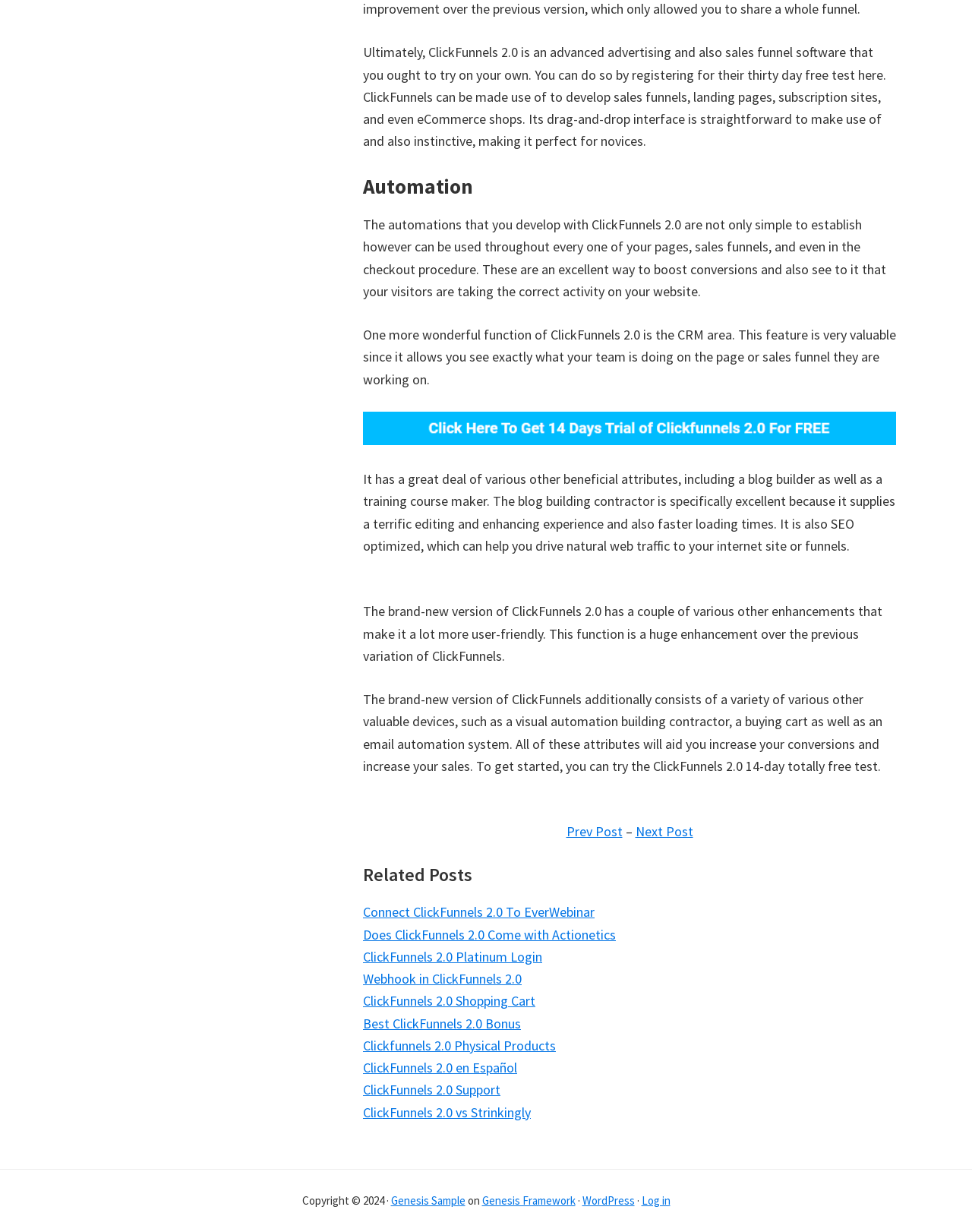Please locate the bounding box coordinates for the element that should be clicked to achieve the following instruction: "Go to the 'Related Posts'". Ensure the coordinates are given as four float numbers between 0 and 1, i.e., [left, top, right, bottom].

[0.373, 0.701, 0.922, 0.719]